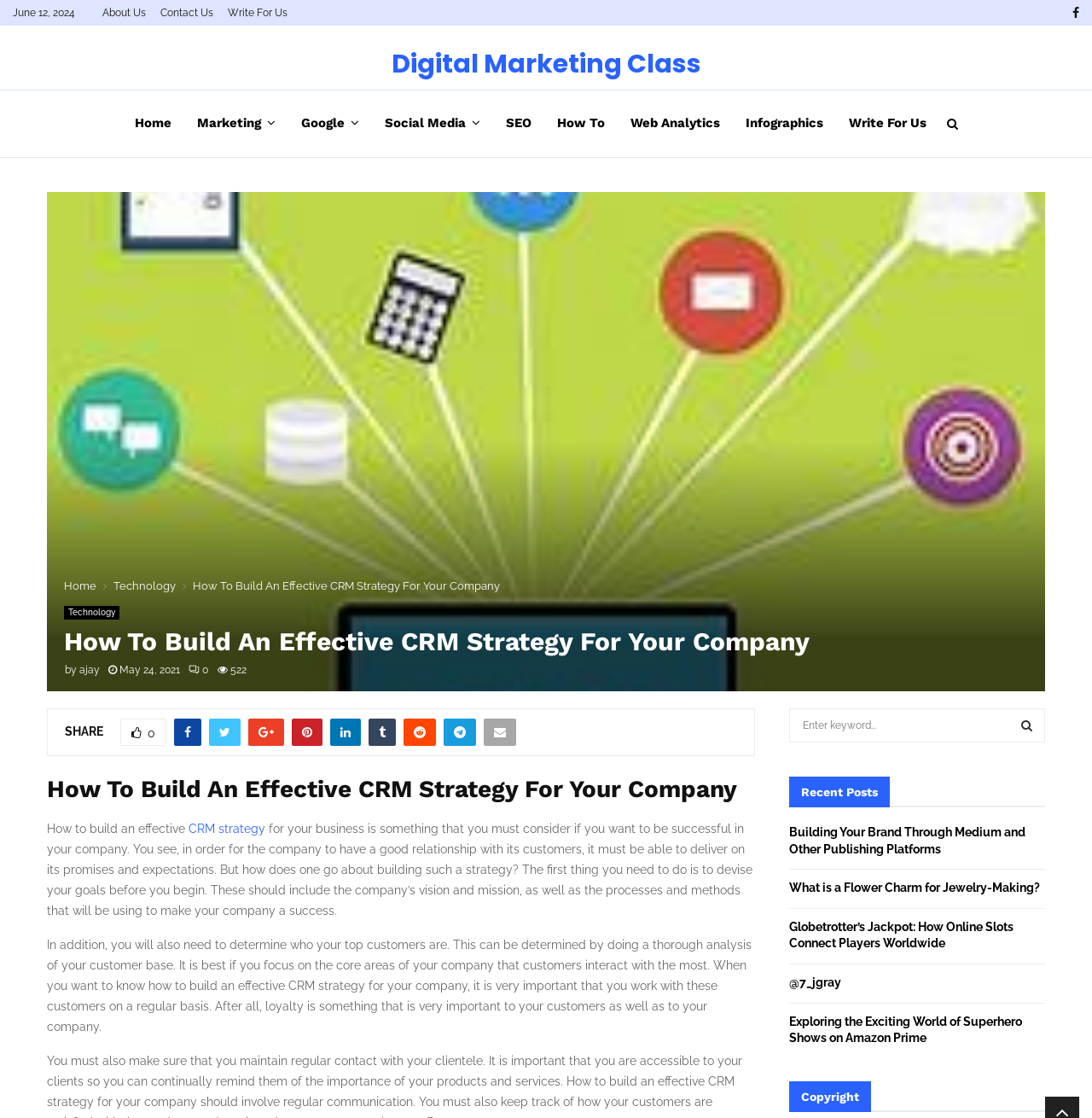Extract the main heading text from the webpage.

How To Build An Effective CRM Strategy For Your Company